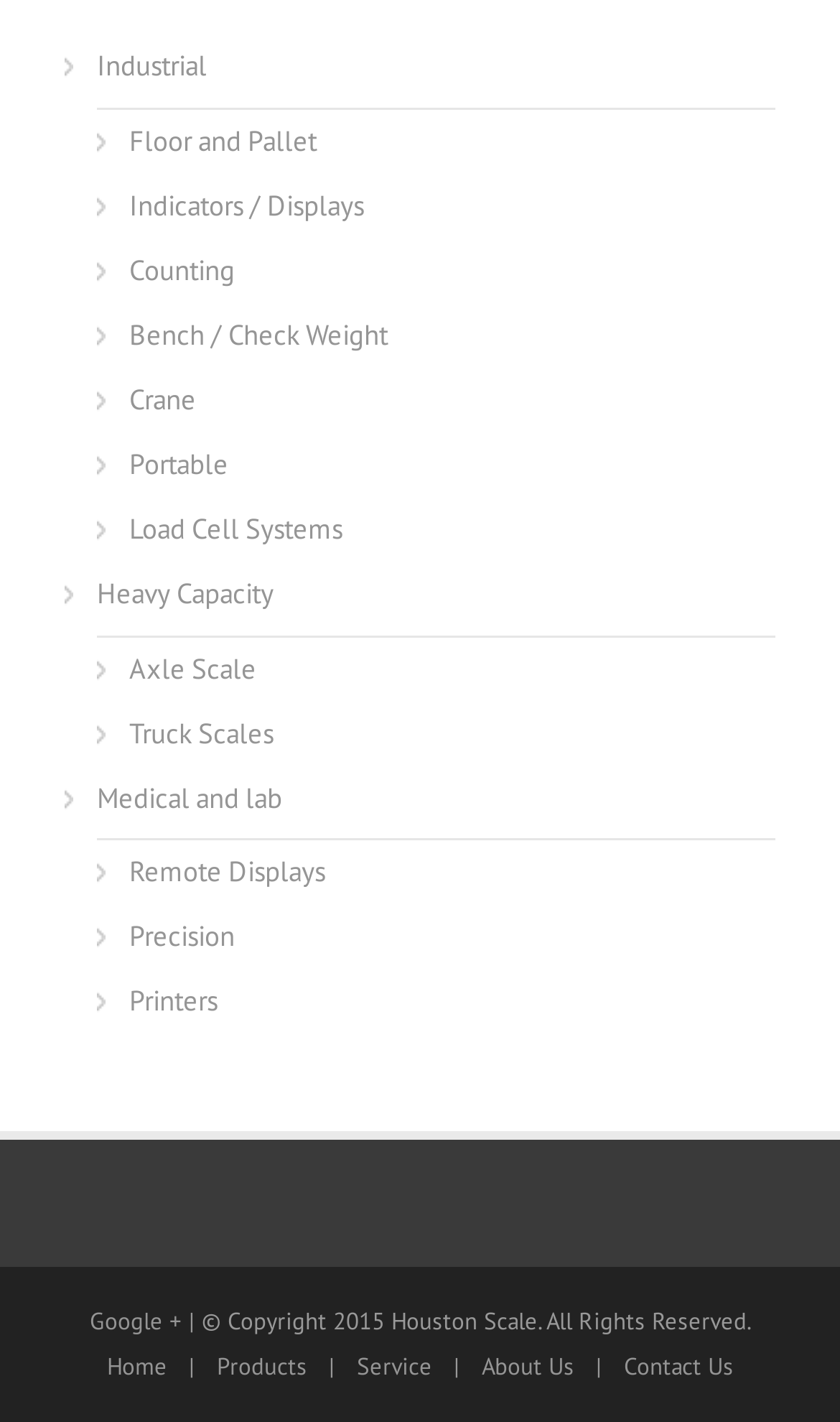What type of products does Houston Scale offer?
Give a comprehensive and detailed explanation for the question.

Based on the links provided on the webpage, such as 'Industrial', 'Floor and Pallet', 'Counting', and 'Load Cell Systems', it can be inferred that Houston Scale offers various types of scales.